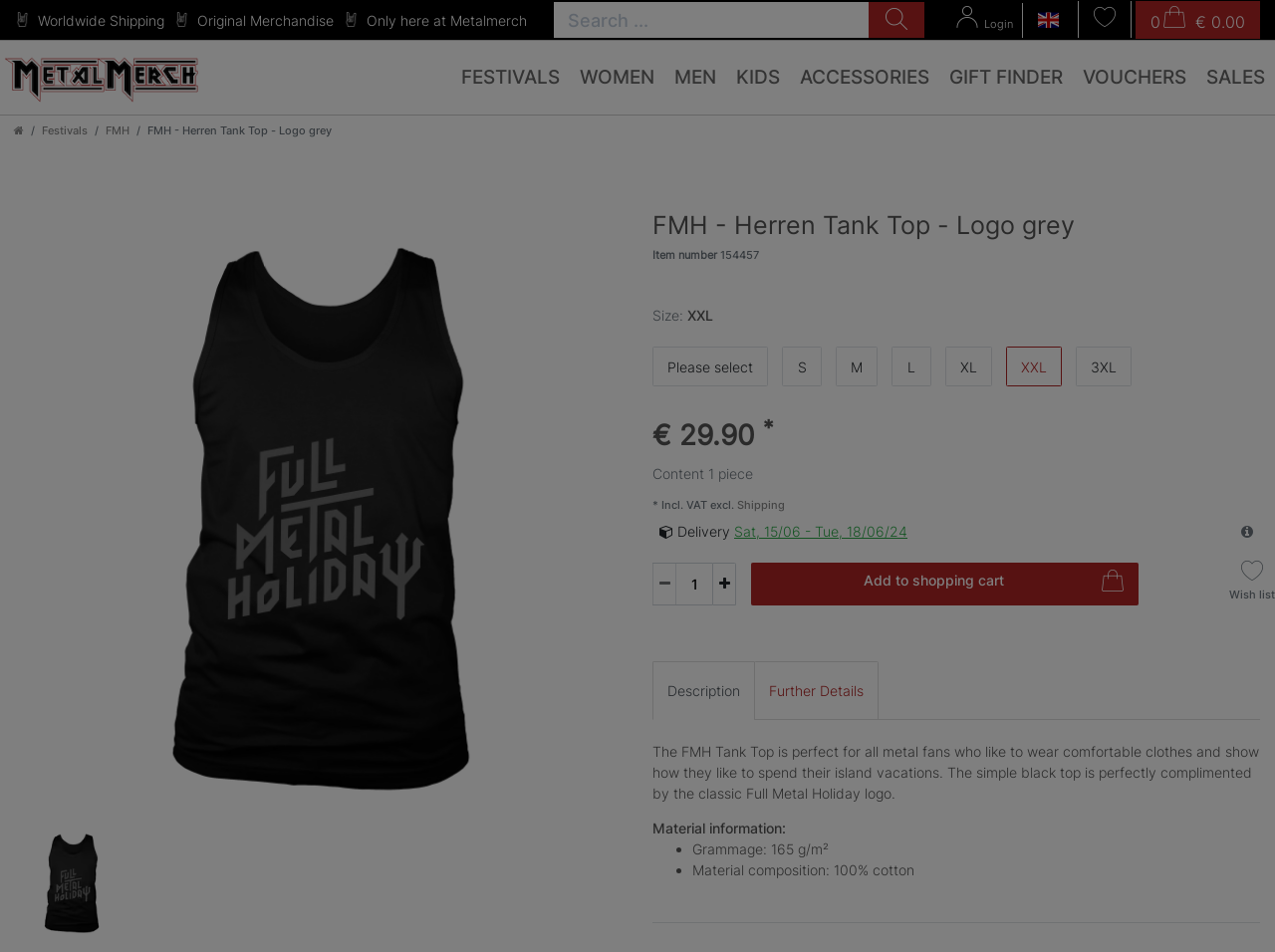Identify the bounding box of the UI element described as follows: "aria-label="Inrease quantity"". Provide the coordinates as four float numbers in the range of 0 to 1 [left, top, right, bottom].

[0.559, 0.591, 0.577, 0.636]